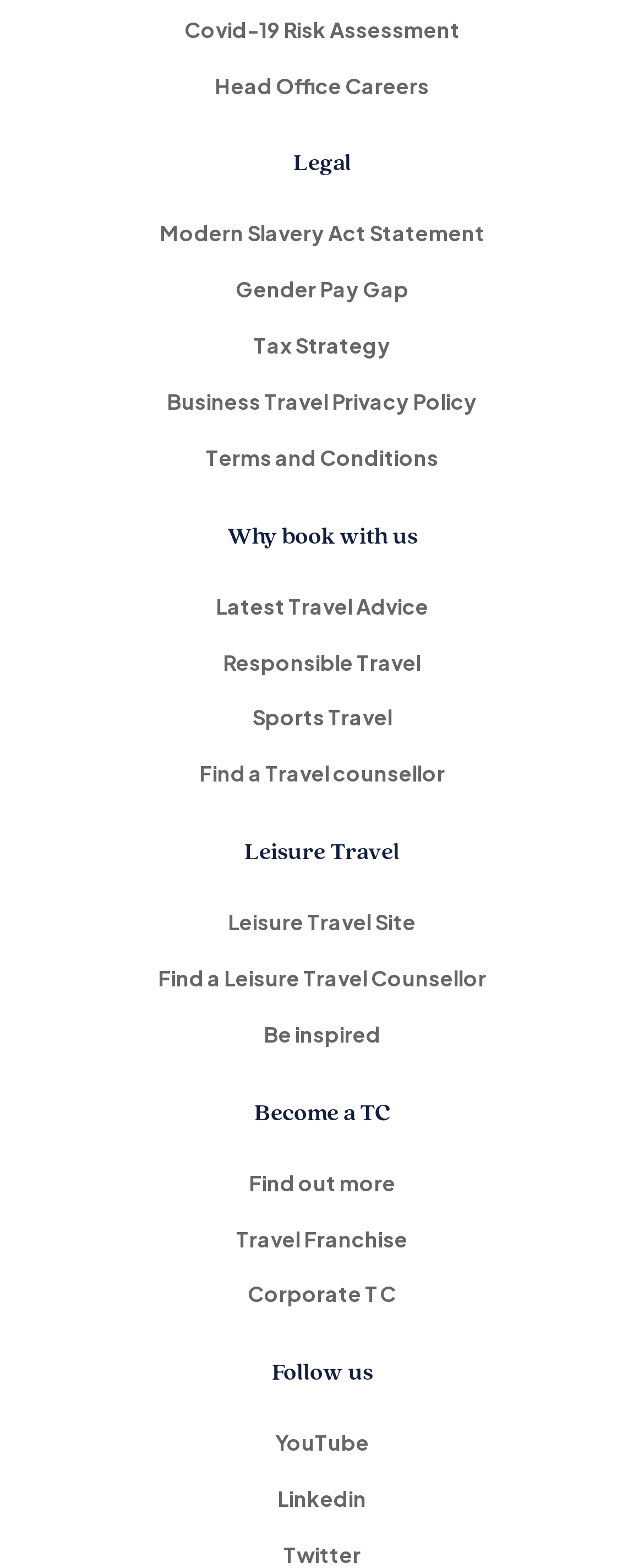Locate the bounding box coordinates of the element that should be clicked to fulfill the instruction: "View Covid-19 Risk Assessment".

[0.038, 0.002, 0.962, 0.037]